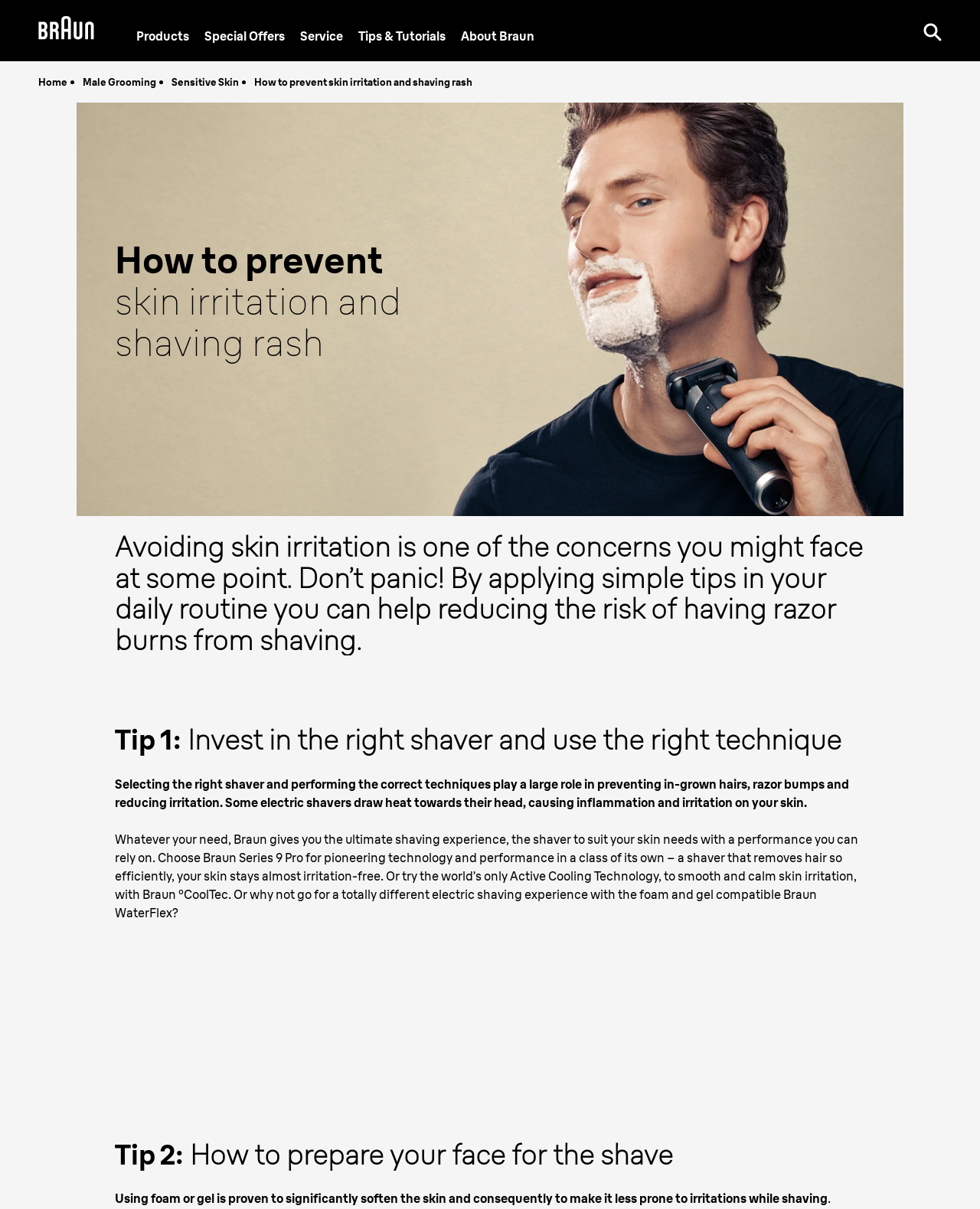What is the name of the technology mentioned?
Deliver a detailed and extensive answer to the question.

The technology mentioned is Active Cooling Technology, which is a feature of Braun ºCoolTec, as mentioned in the article.